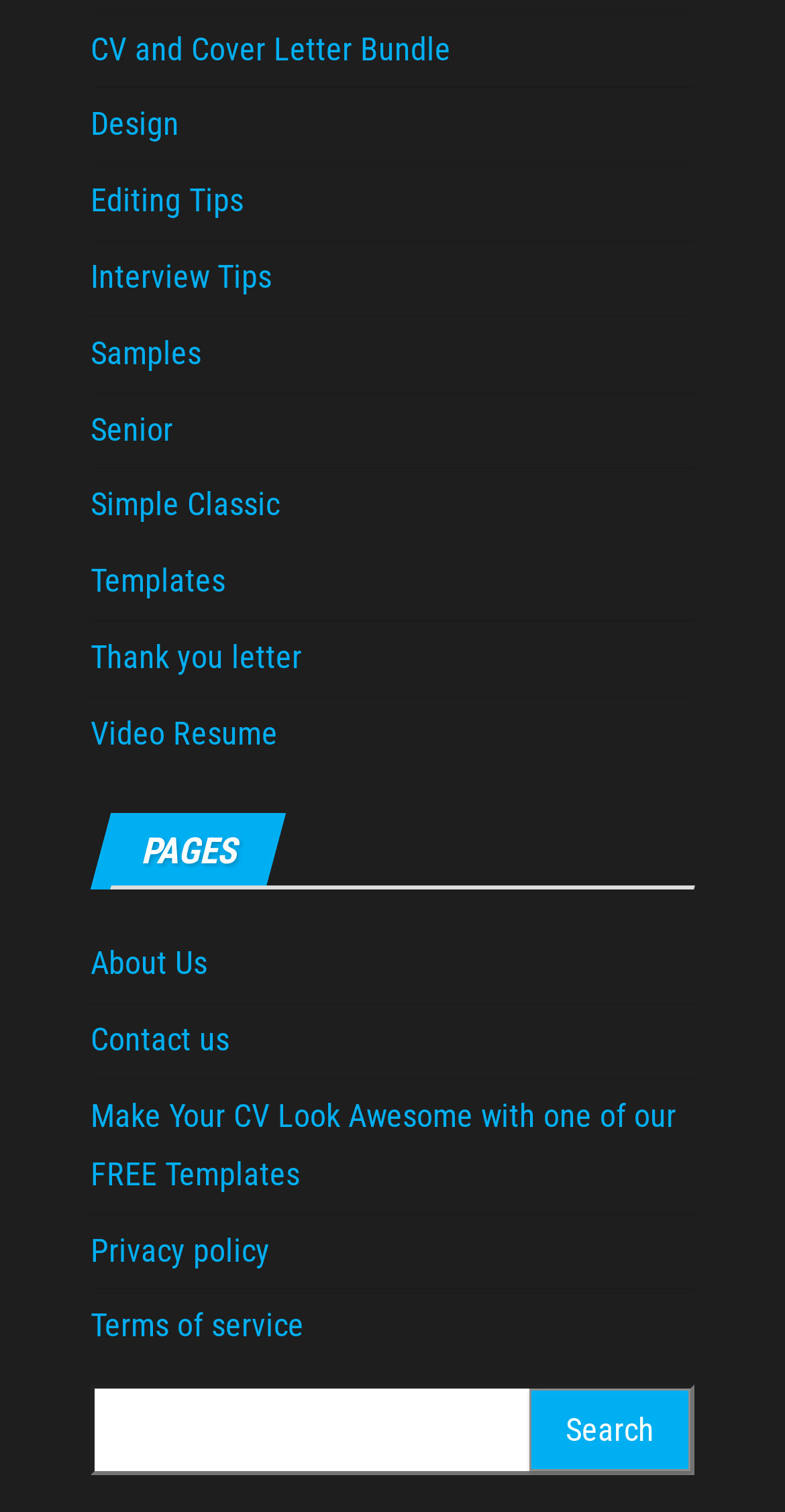Pinpoint the bounding box coordinates of the clickable element to carry out the following instruction: "Click on CV and Cover Letter Bundle."

[0.115, 0.019, 0.574, 0.045]